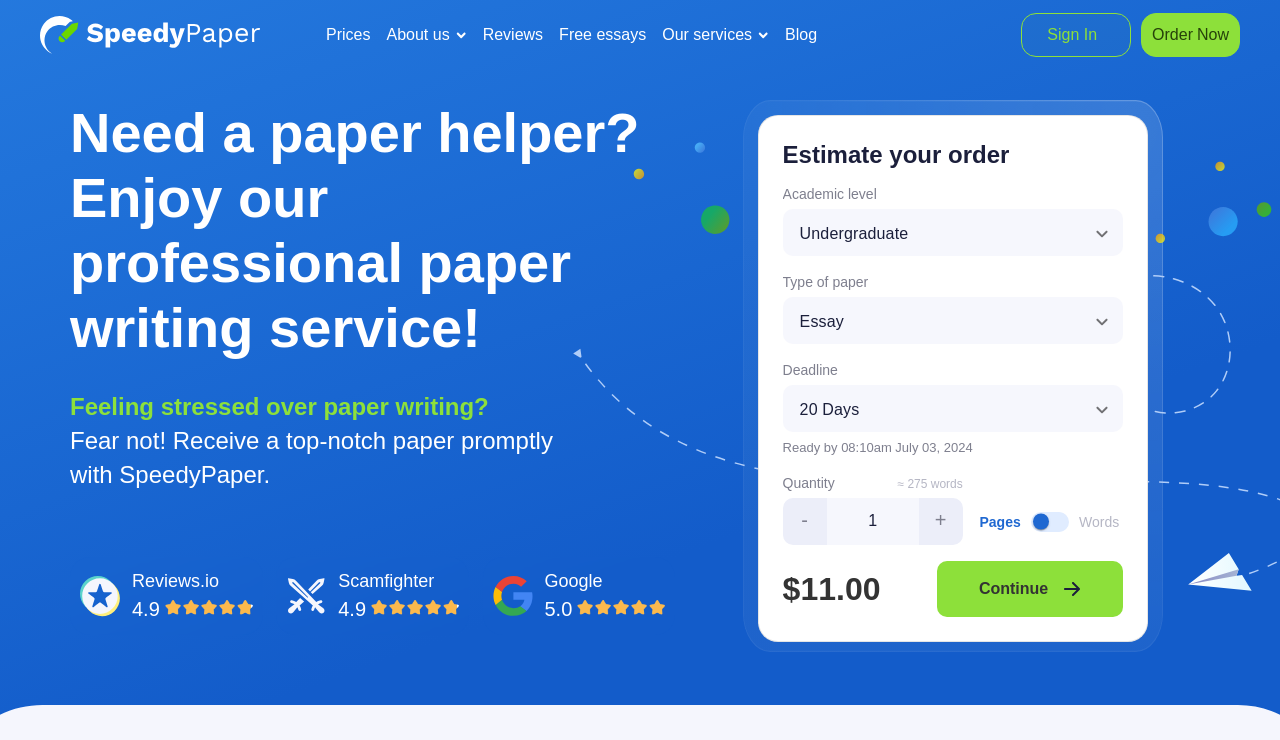Bounding box coordinates are specified in the format (top-left x, top-left y, bottom-right x, bottom-right y). All values are floating point numbers bounded between 0 and 1. Please provide the bounding box coordinate of the region this sentence describes: Reviews

[0.367, 0.021, 0.427, 0.071]